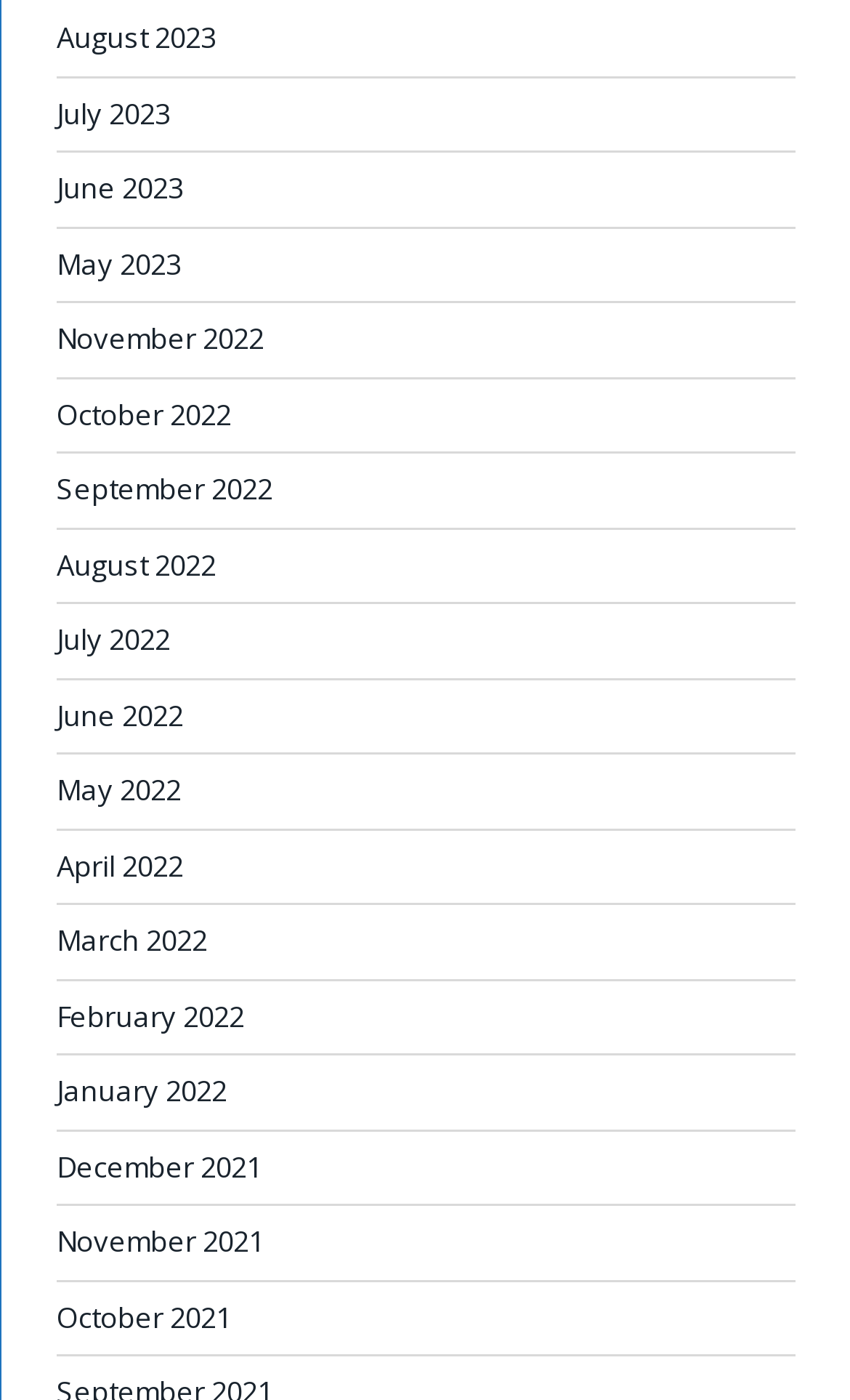How many months are listed in 2022?
Answer with a single word or phrase, using the screenshot for reference.

12